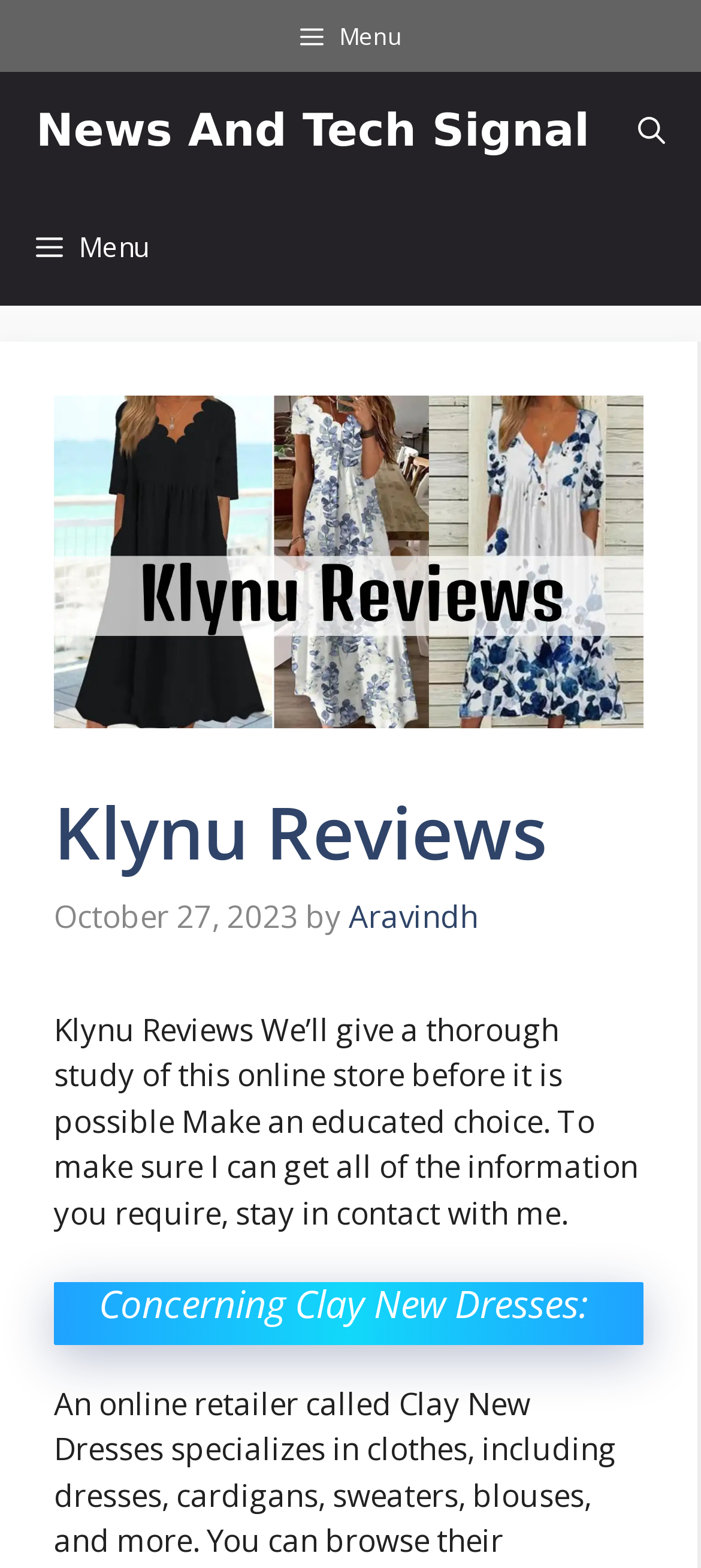Please provide the bounding box coordinates for the UI element as described: "Aravindh". The coordinates must be four floats between 0 and 1, represented as [left, top, right, bottom].

[0.497, 0.571, 0.682, 0.597]